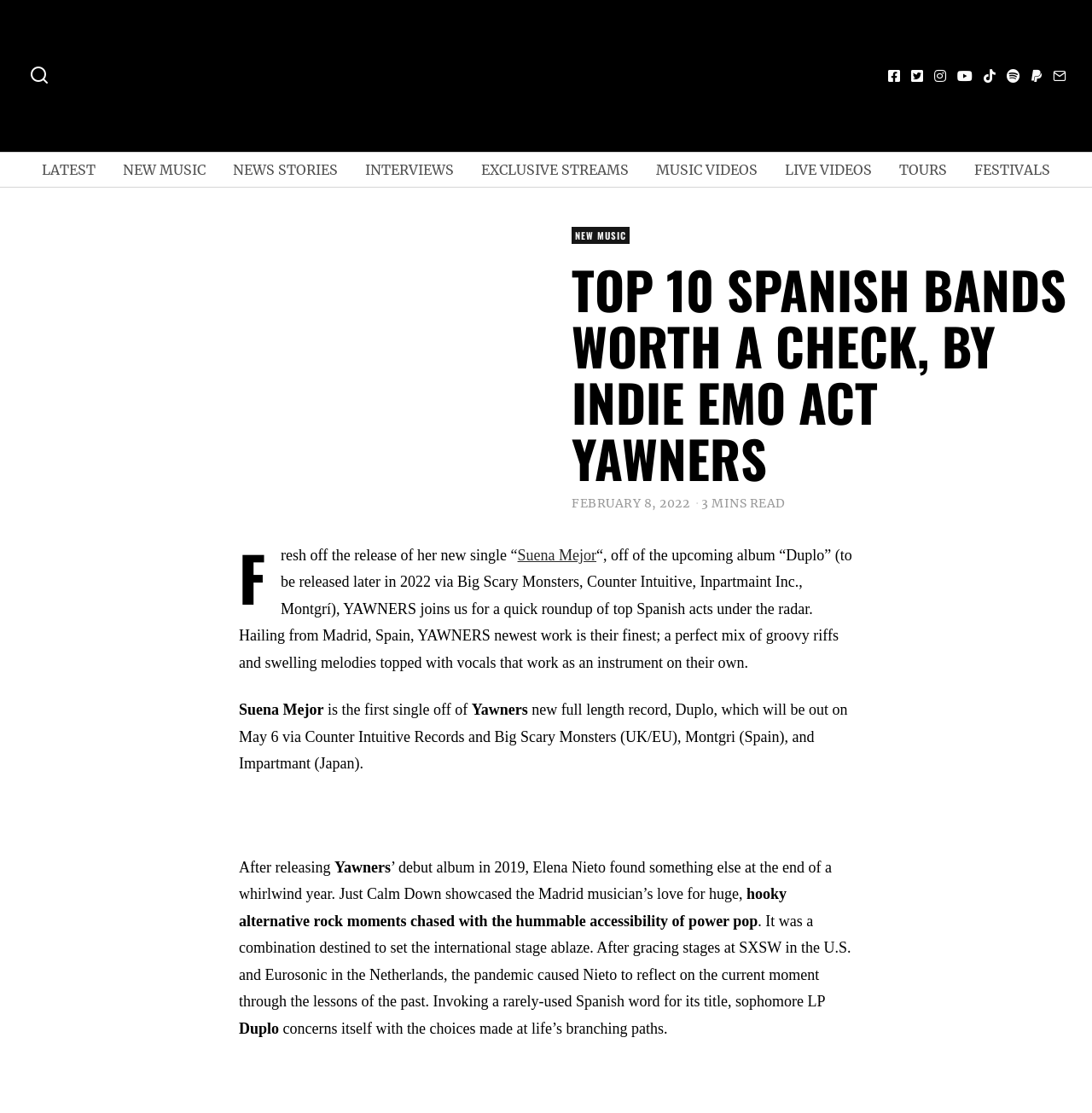Provide a short answer to the following question with just one word or phrase: What is the name of the photographer who took the photo of YAWNERS?

@neelastica